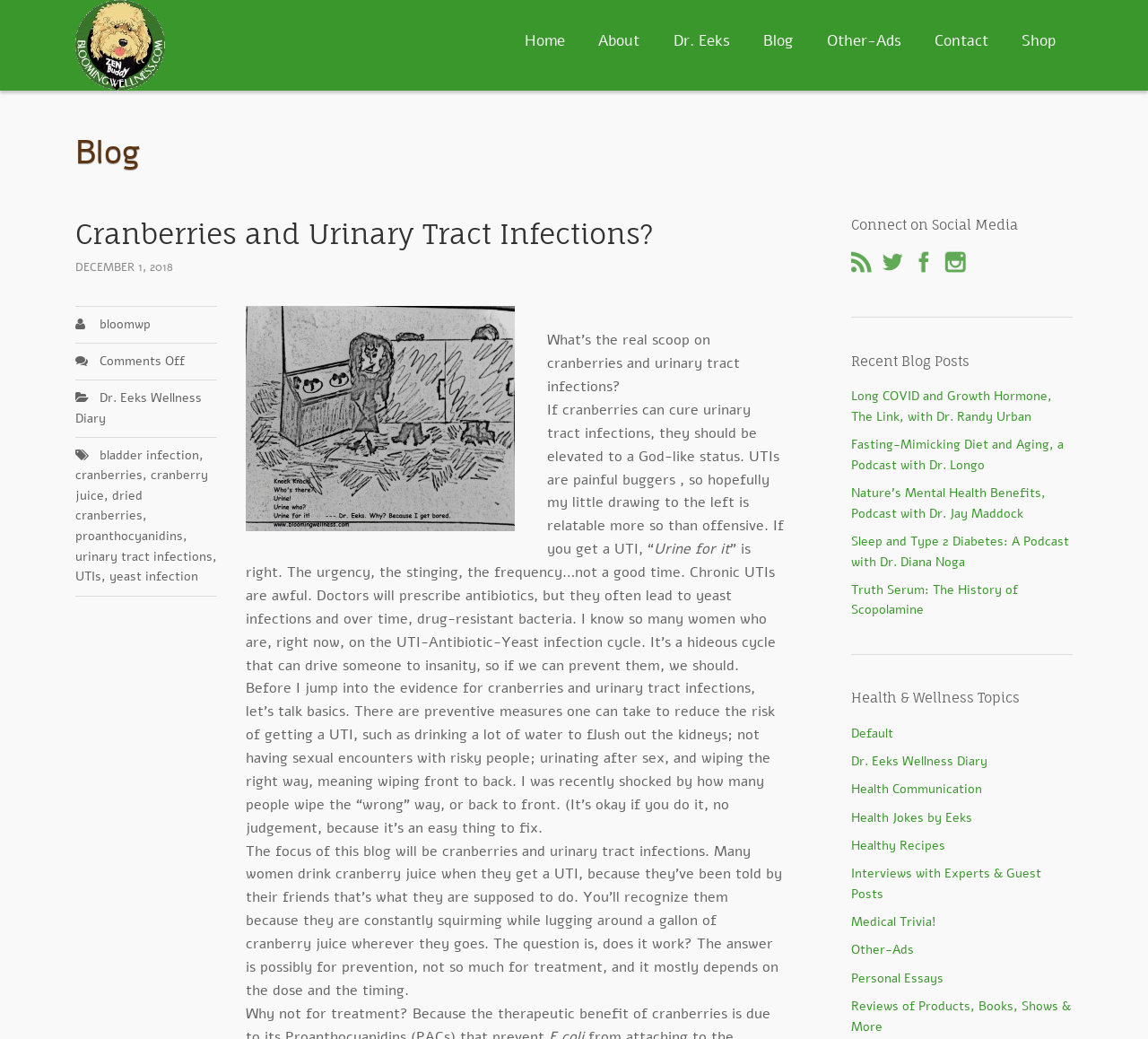Determine the bounding box coordinates of the clickable area required to perform the following instruction: "Click on the 'Home' link". The coordinates should be represented as four float numbers between 0 and 1: [left, top, right, bottom].

[0.442, 0.0, 0.507, 0.08]